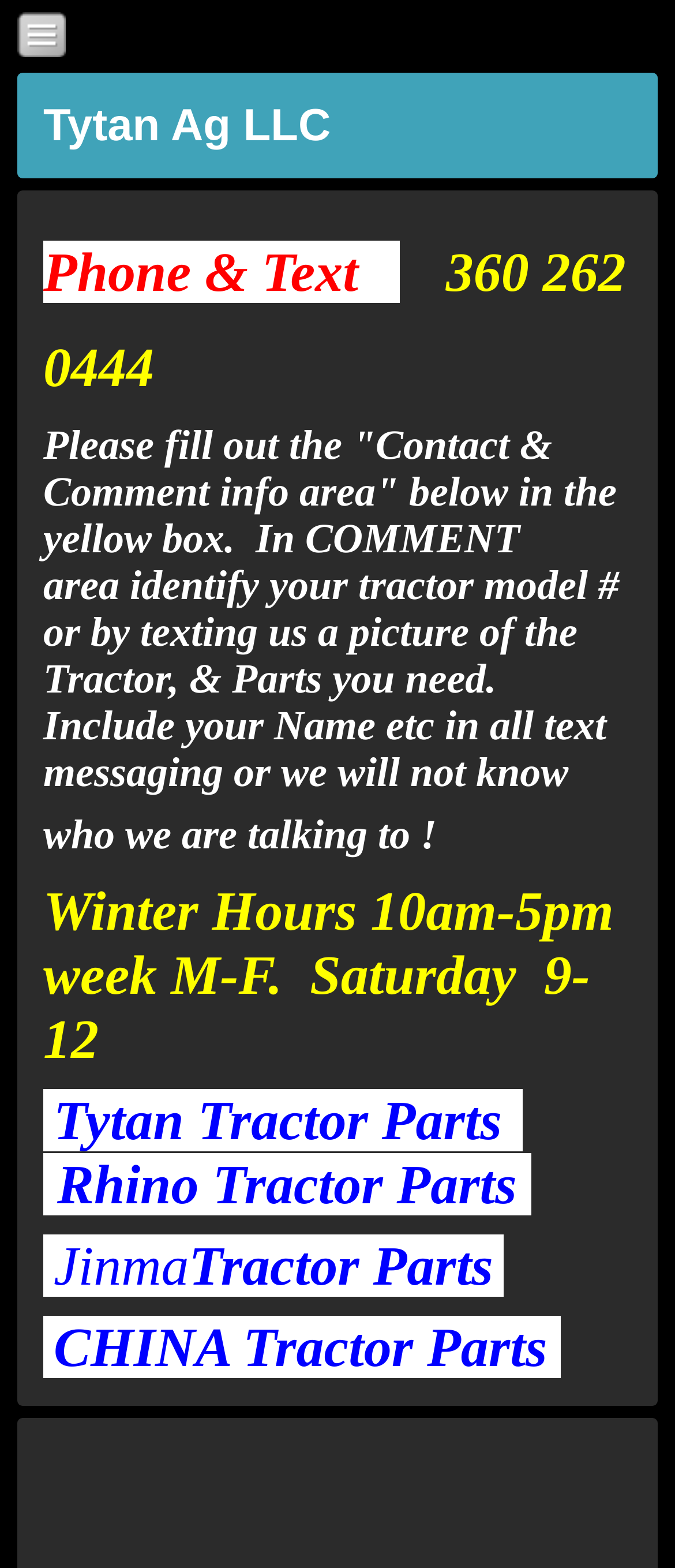What type of tractor parts are available?
Please answer the question with a single word or phrase, referencing the image.

Tytan, Rhino, Jinma, CHINA